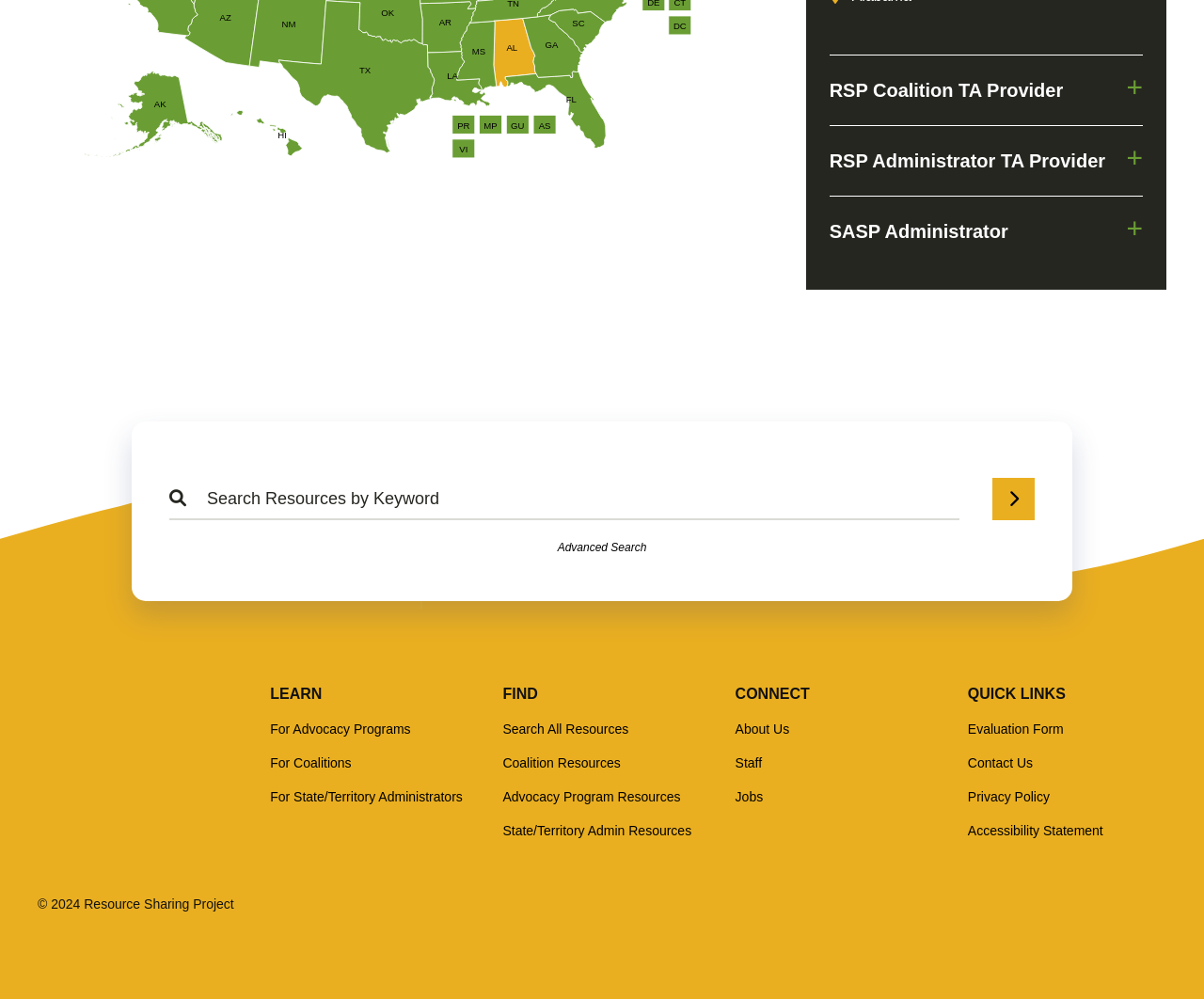Pinpoint the bounding box coordinates of the clickable element to carry out the following instruction: "Search Resources by Keyword."

[0.141, 0.478, 0.797, 0.521]